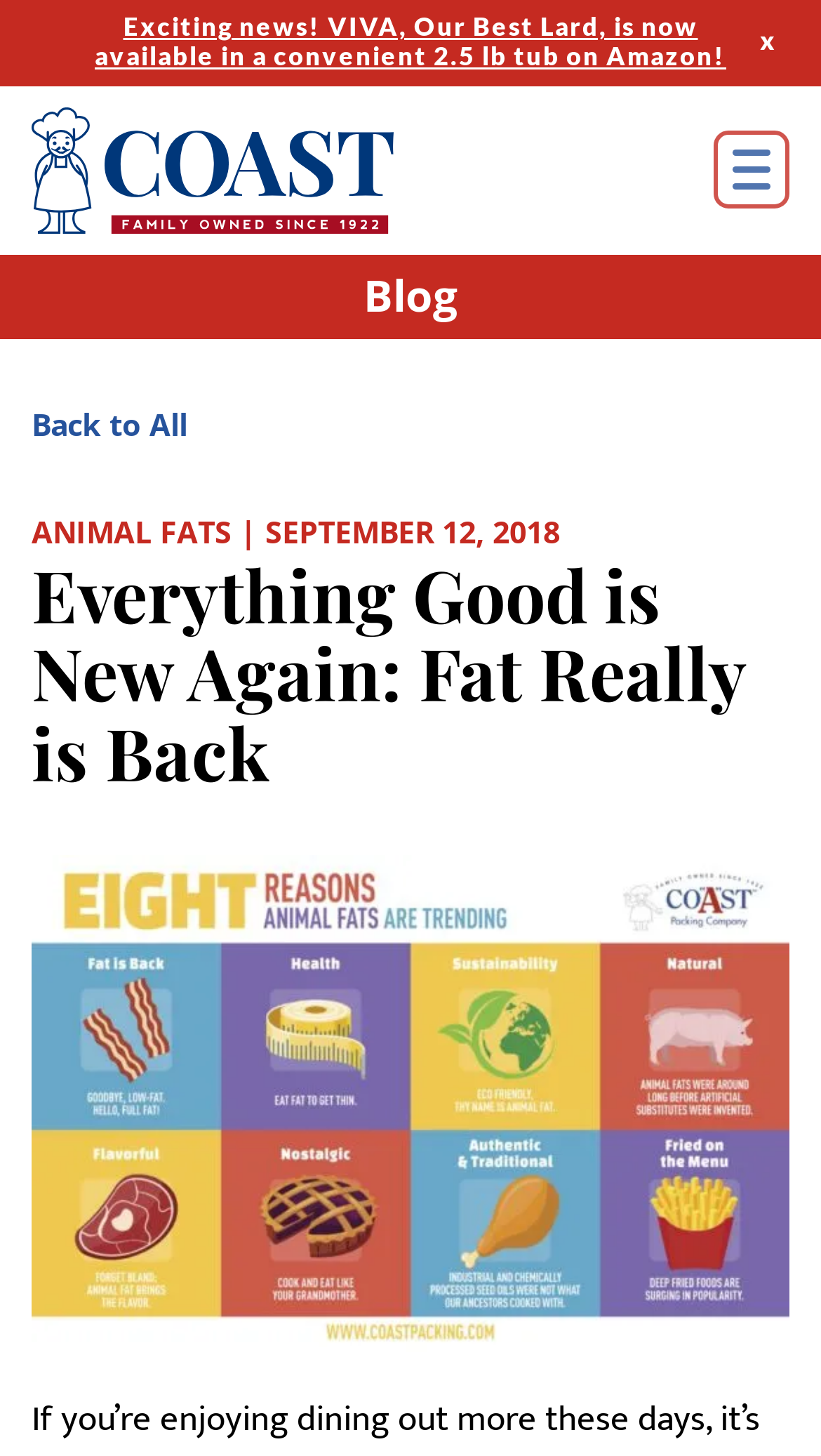Give a concise answer of one word or phrase to the question: 
What is the image below the heading 'Everything Good is New Again: Fat Really is Back'?

An image related to the heading